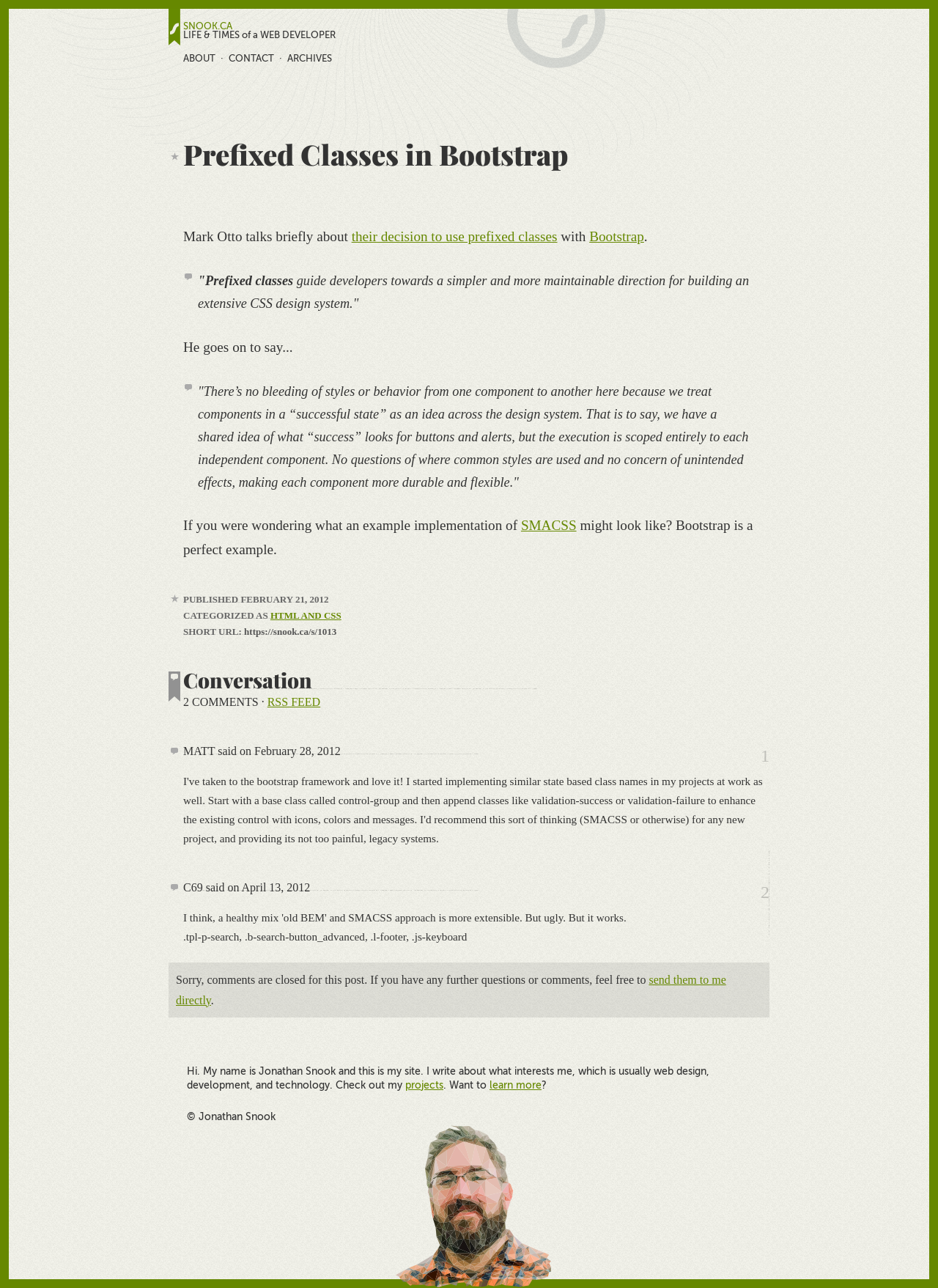Please specify the bounding box coordinates of the clickable region to carry out the following instruction: "read more about prefixed classes in bootstrap". The coordinates should be four float numbers between 0 and 1, in the format [left, top, right, bottom].

[0.375, 0.177, 0.594, 0.189]